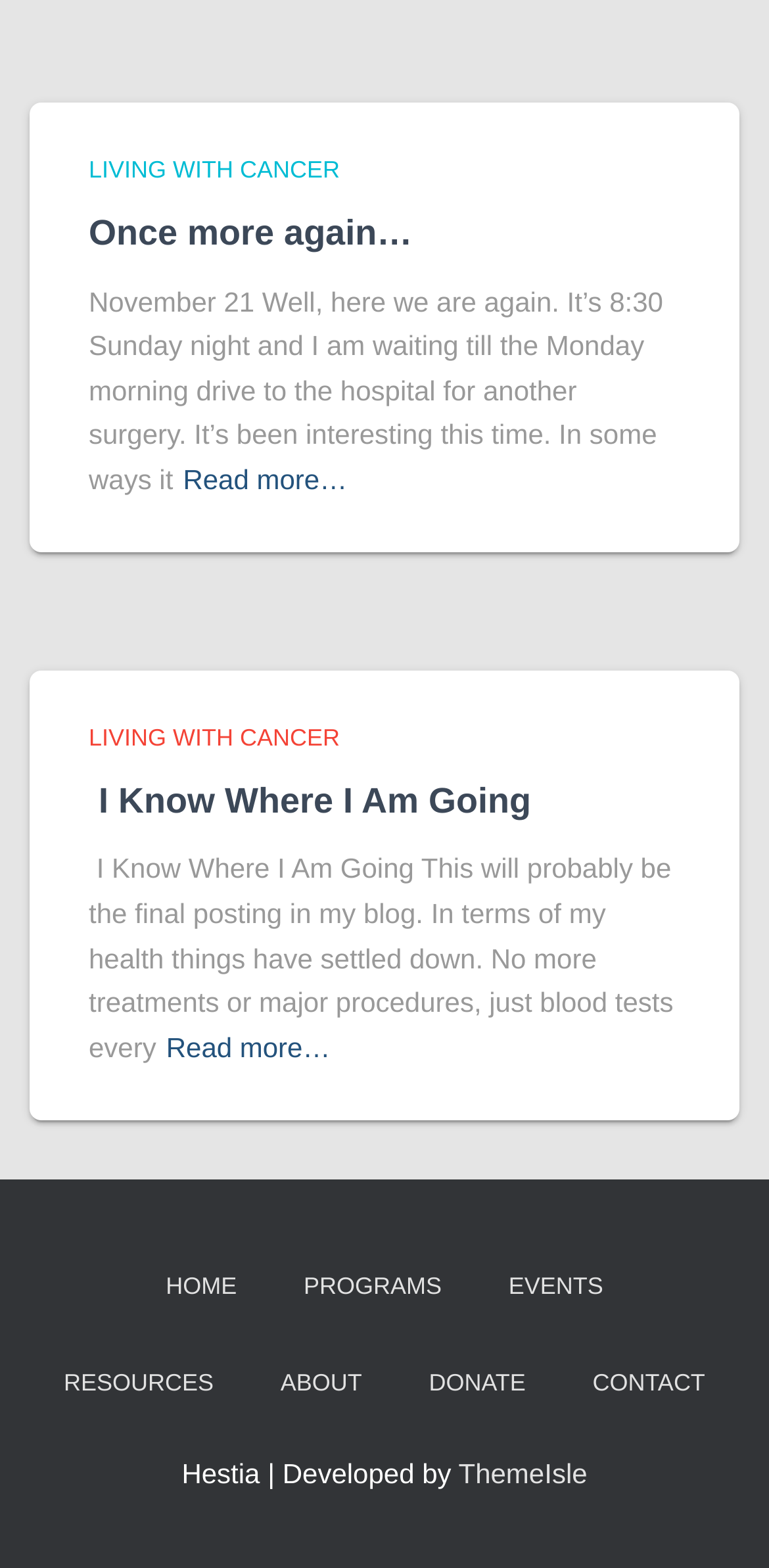What is the date mentioned in the first blog post?
Refer to the image and provide a concise answer in one word or phrase.

November 21